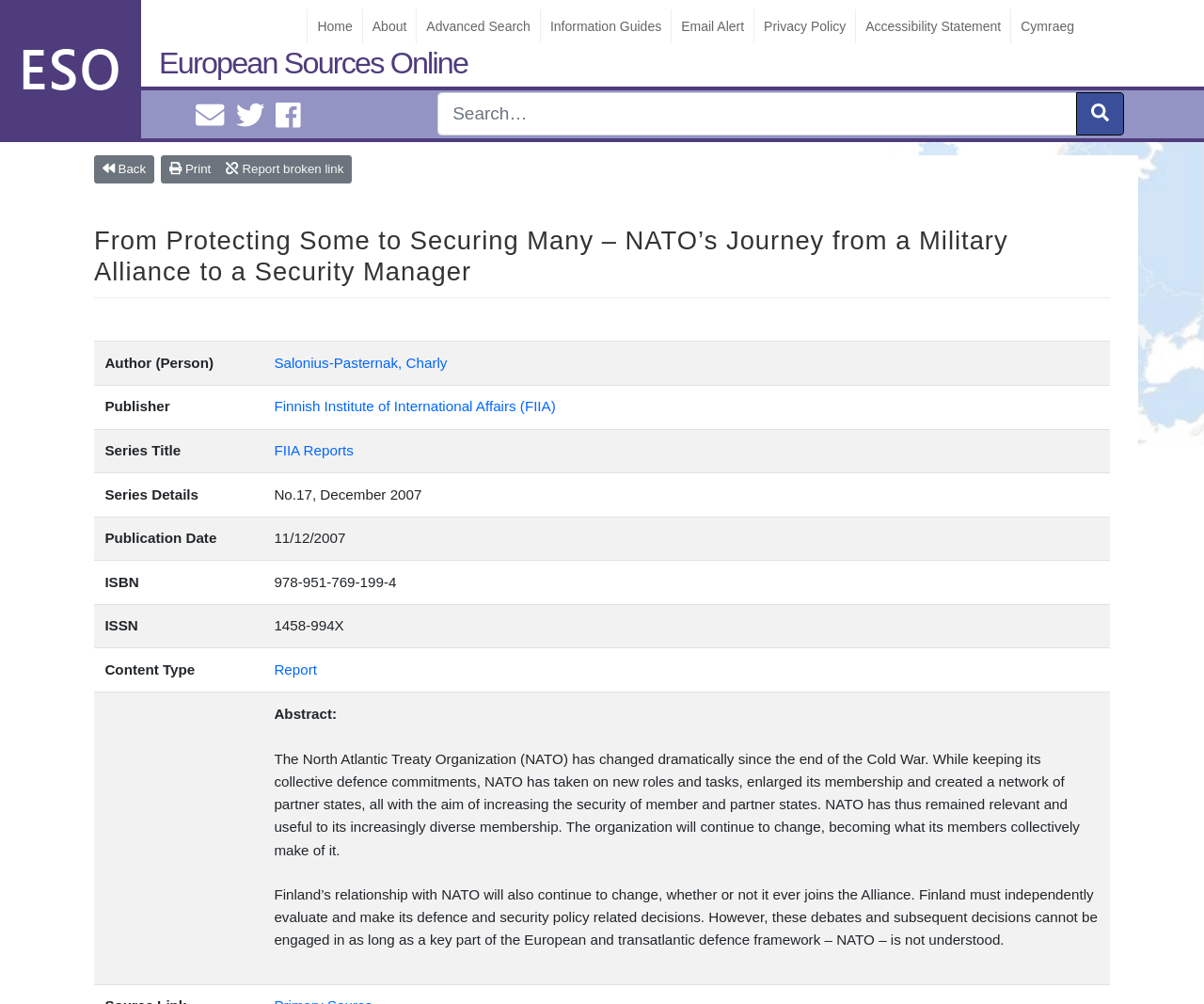Based on the element description, predict the bounding box coordinates (top-left x, top-left y, bottom-right x, bottom-right y) for the UI element in the screenshot: FIIA Reports

[0.228, 0.44, 0.294, 0.456]